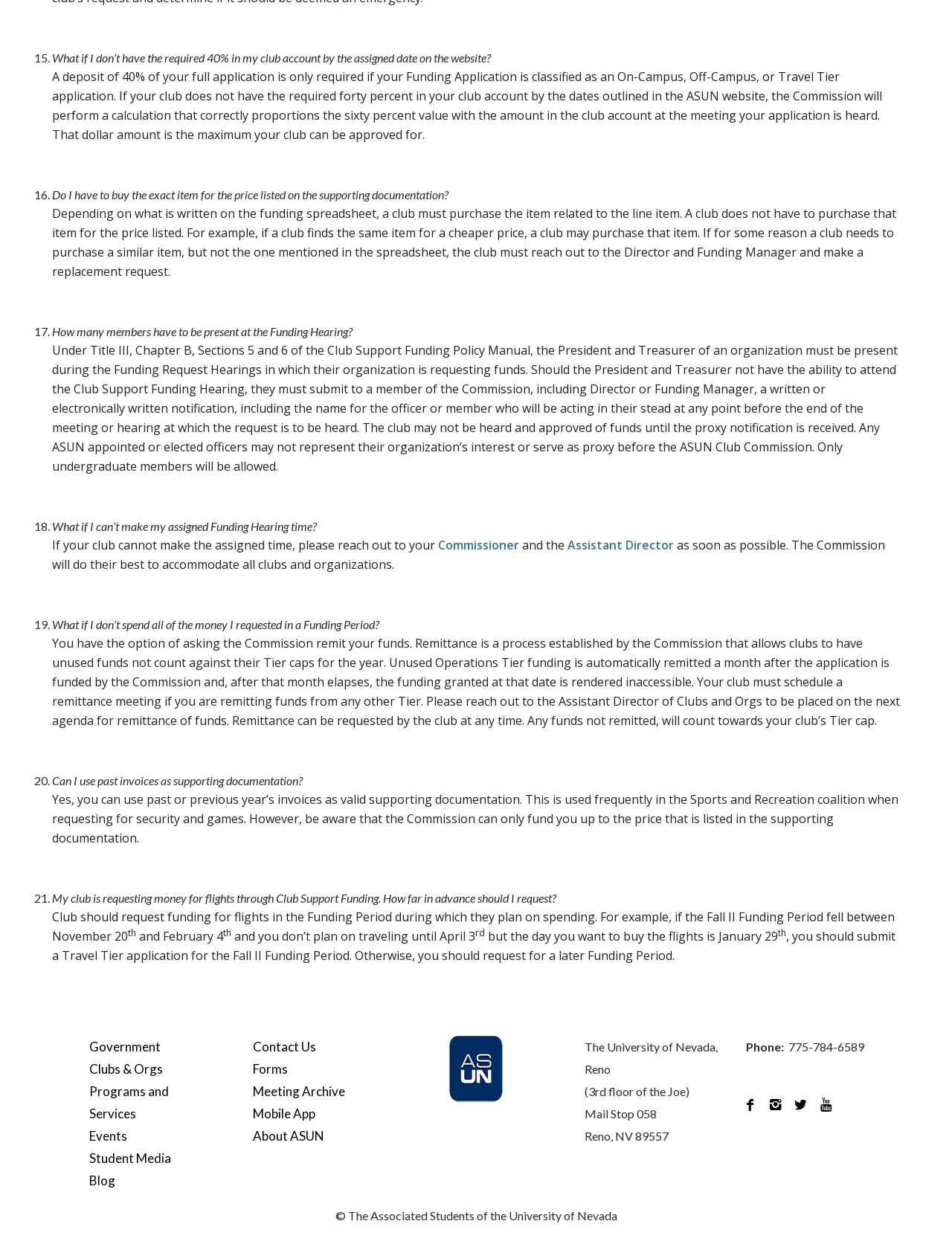Find the bounding box coordinates of the area to click in order to follow the instruction: "Click the Facebook icon".

[0.778, 0.879, 0.798, 0.894]